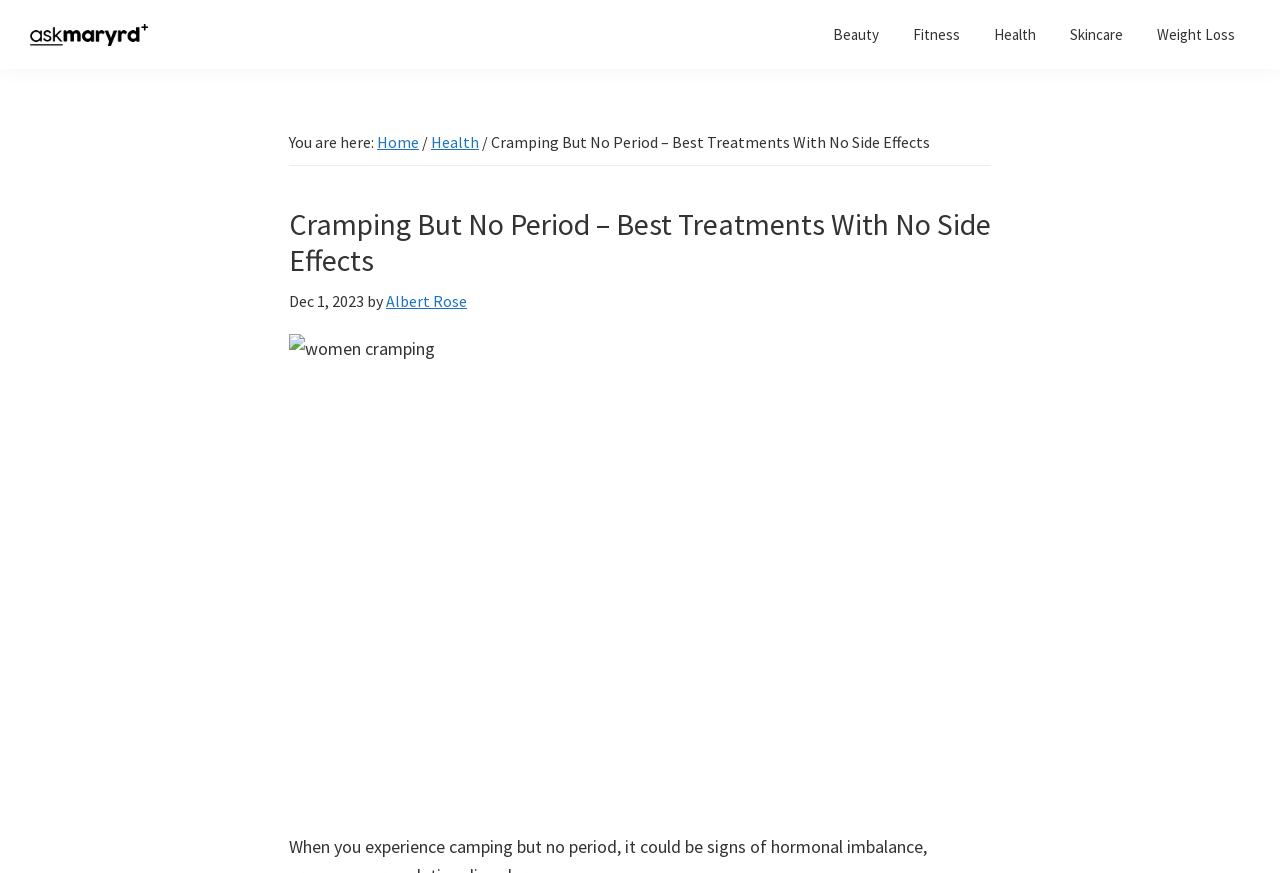Could you locate the bounding box coordinates for the section that should be clicked to accomplish this task: "click the askmaryrd logo".

[0.023, 0.027, 0.116, 0.061]